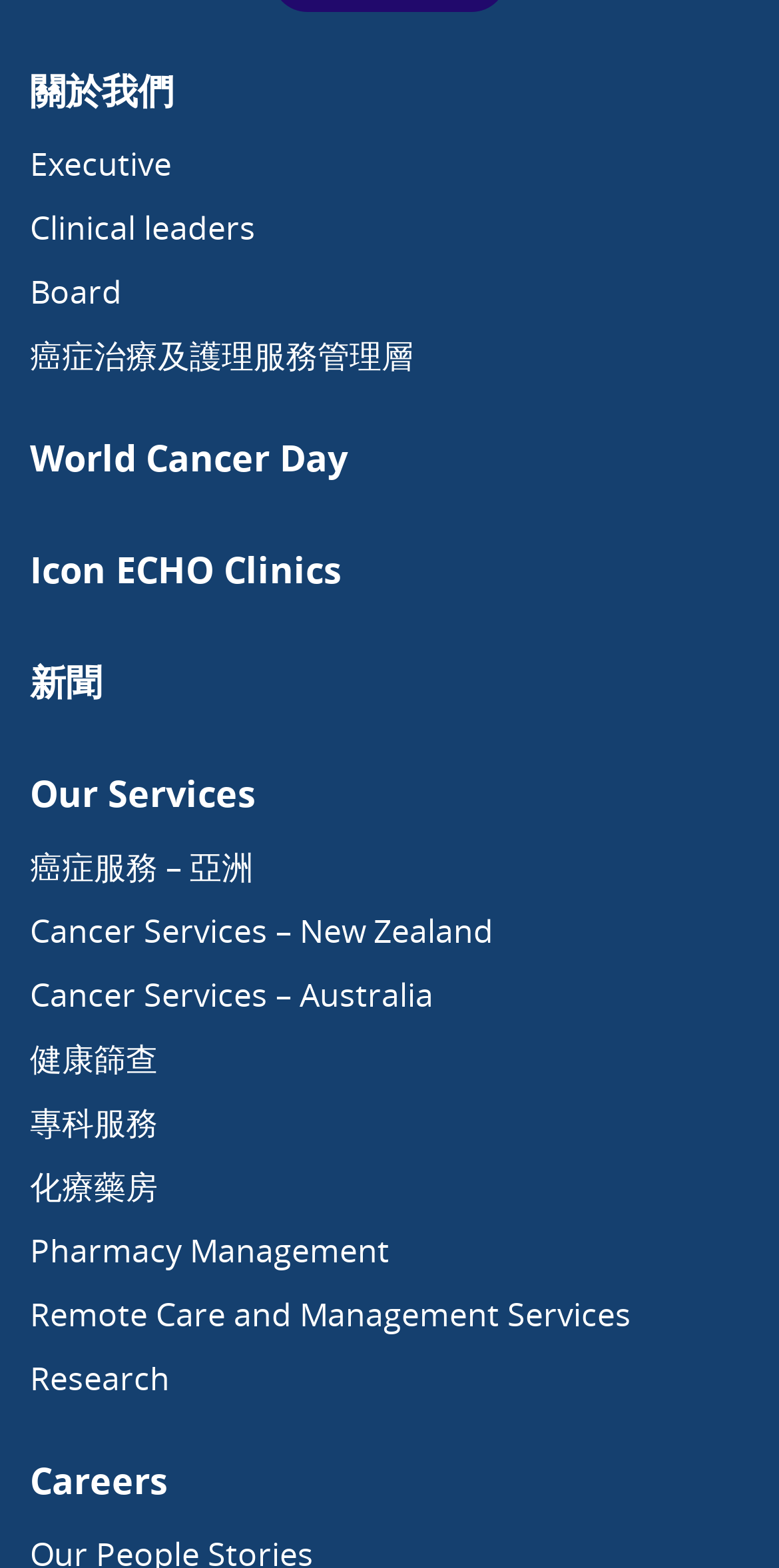Respond to the question below with a single word or phrase: How many links are in the top navigation menu?

18